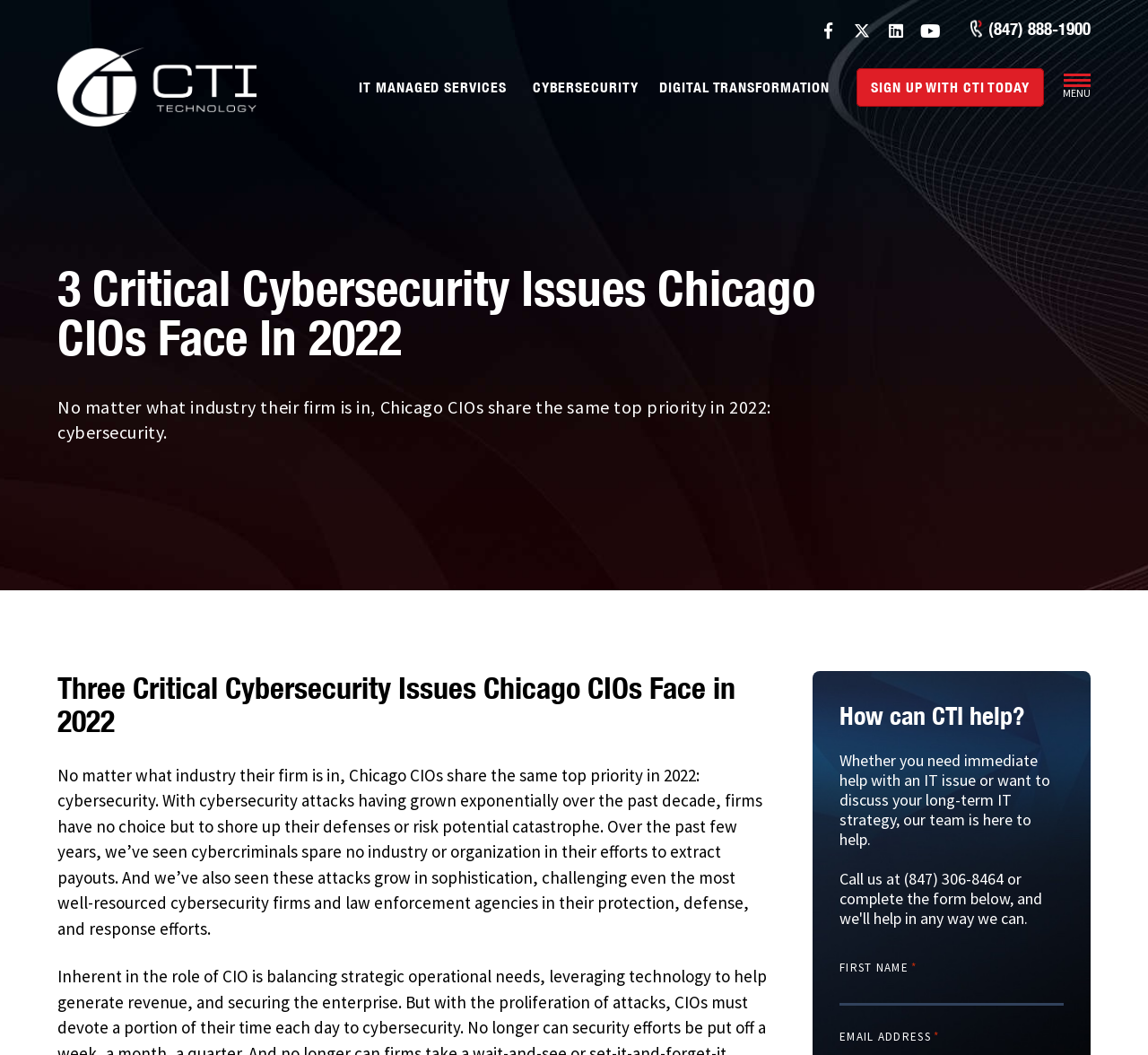Please find the bounding box coordinates of the element that needs to be clicked to perform the following instruction: "Click the IT MANAGED SERVICES link". The bounding box coordinates should be four float numbers between 0 and 1, represented as [left, top, right, bottom].

[0.313, 0.075, 0.441, 0.091]